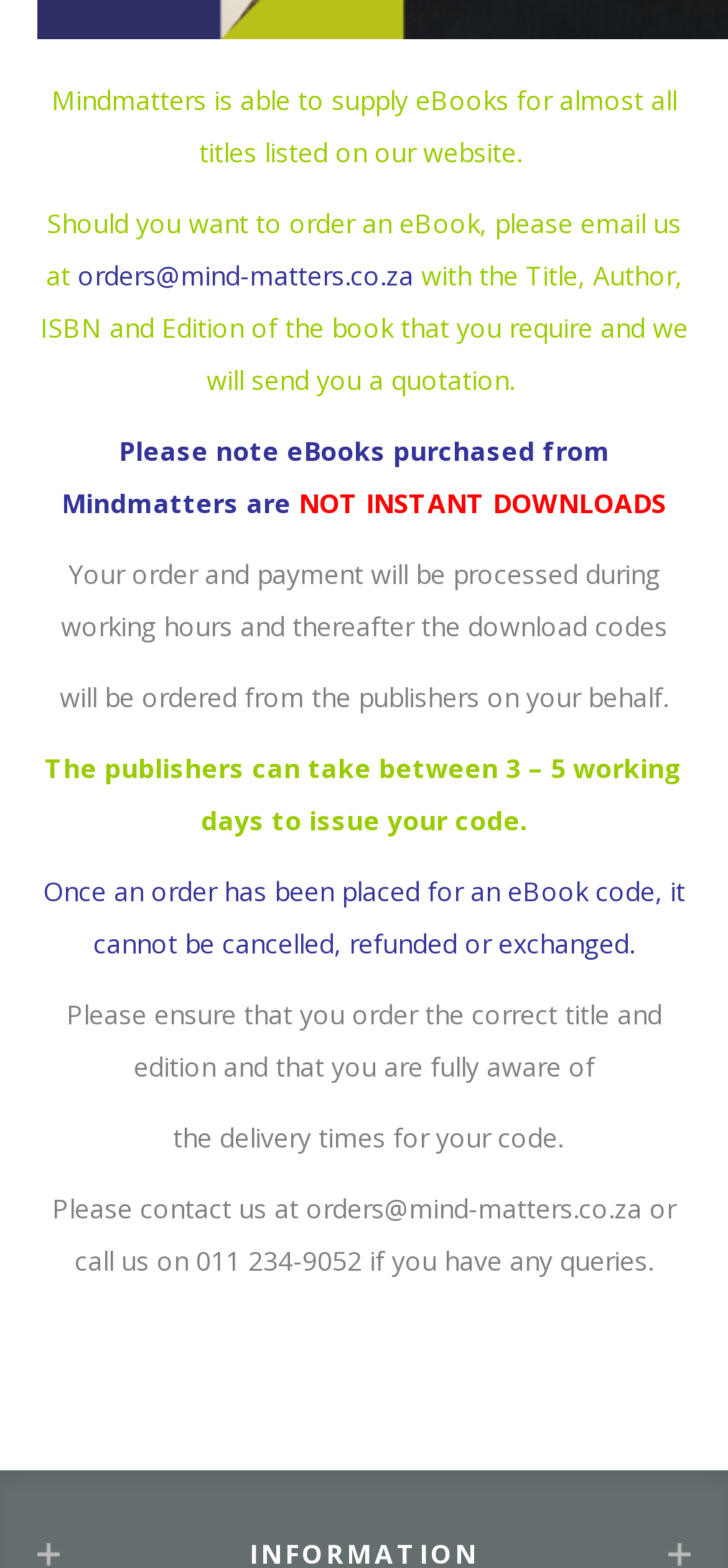Provide the bounding box coordinates of the HTML element described by the text: "orders@mind-matters.co.za".

[0.106, 0.164, 0.568, 0.187]